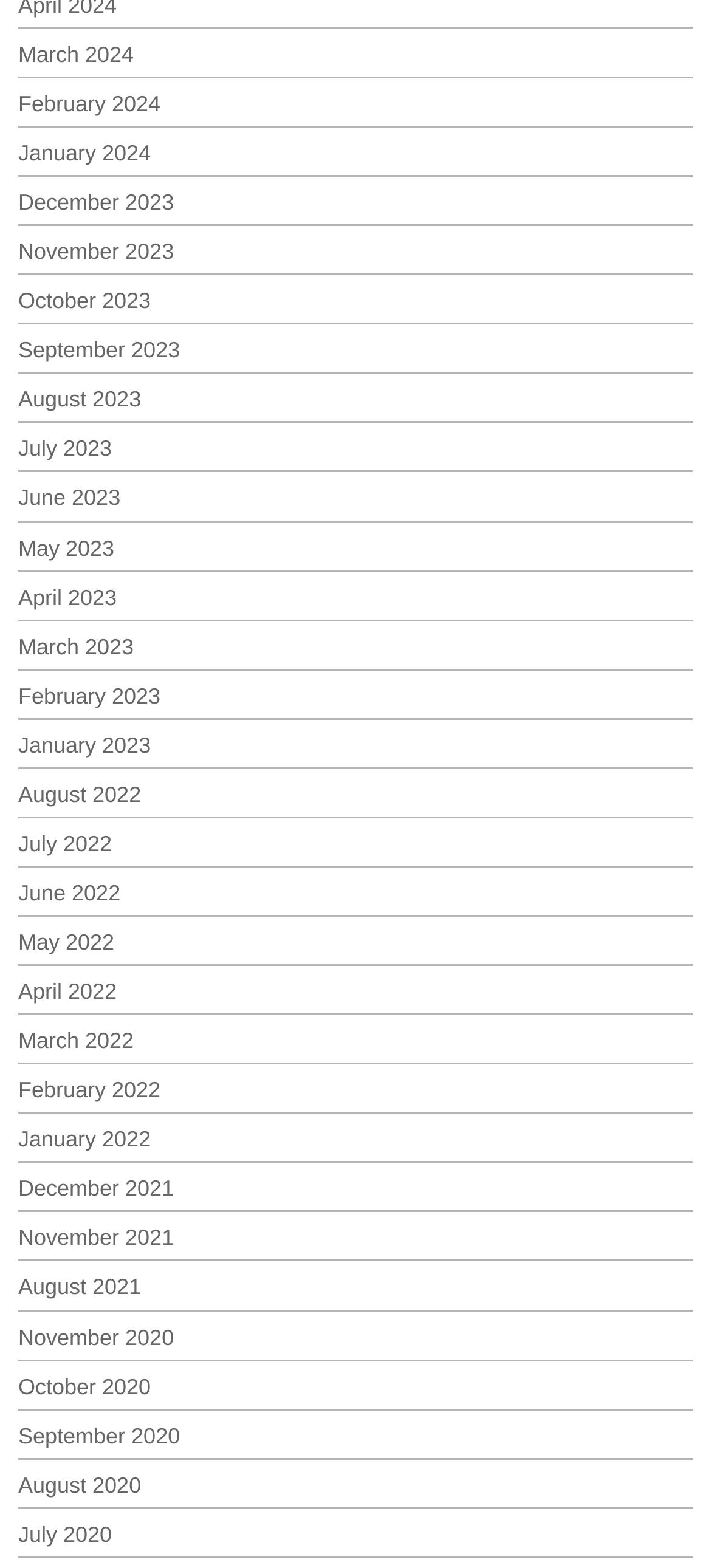Use a single word or phrase to answer the question:
How many months are listed in 2023?

12